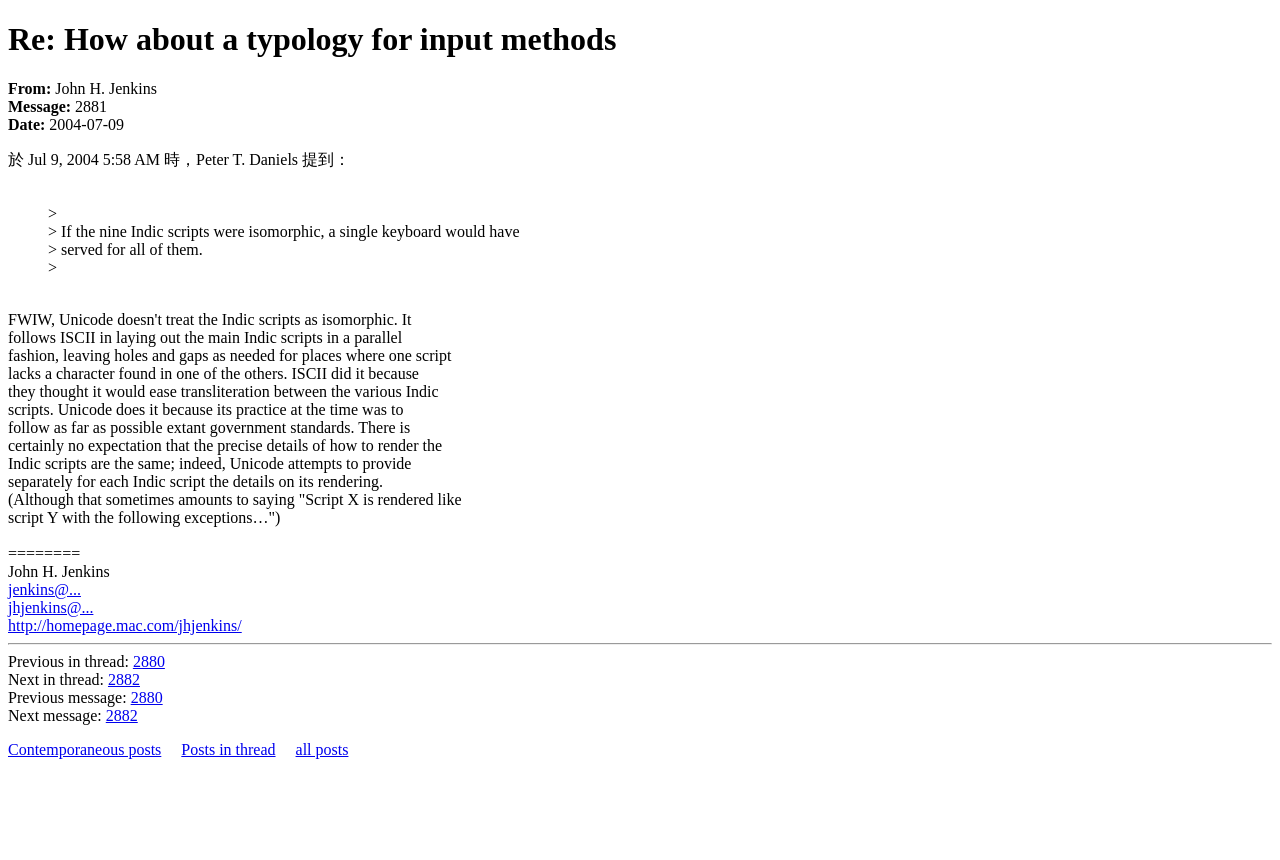Utilize the details in the image to give a detailed response to the question: What is the sender's name?

I found the sender's name by looking at the 'From:' section, which is located at the top of the webpage. The text 'John H. Jenkins' is displayed next to the 'From:' label.